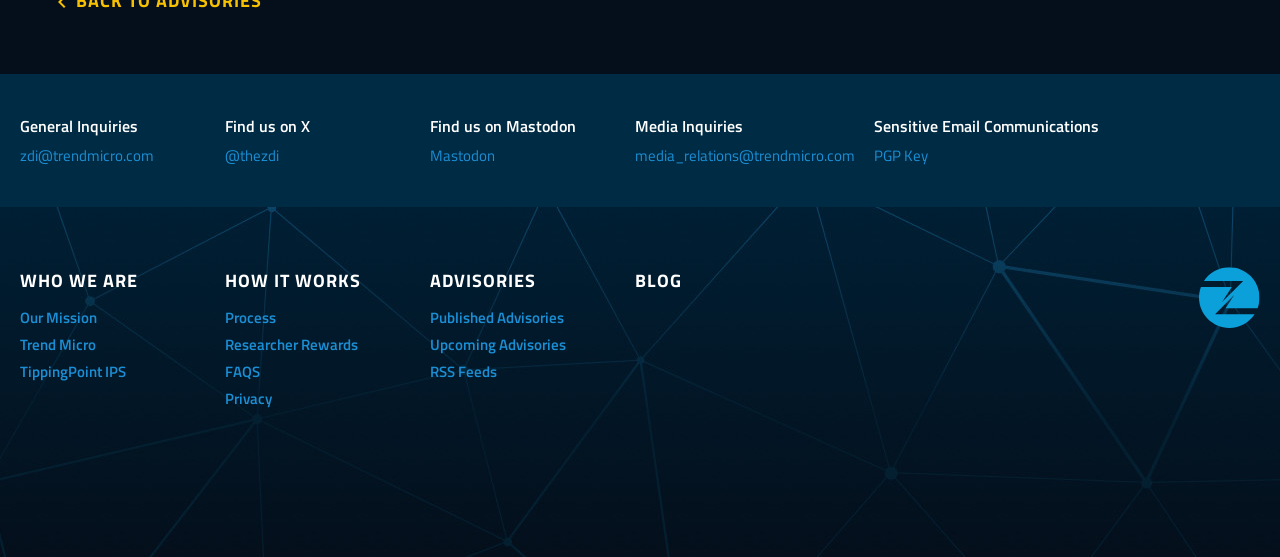Identify the bounding box coordinates for the element you need to click to achieve the following task: "Read the blog". Provide the bounding box coordinates as four float numbers between 0 and 1, in the form [left, top, right, bottom].

[0.496, 0.479, 0.641, 0.528]